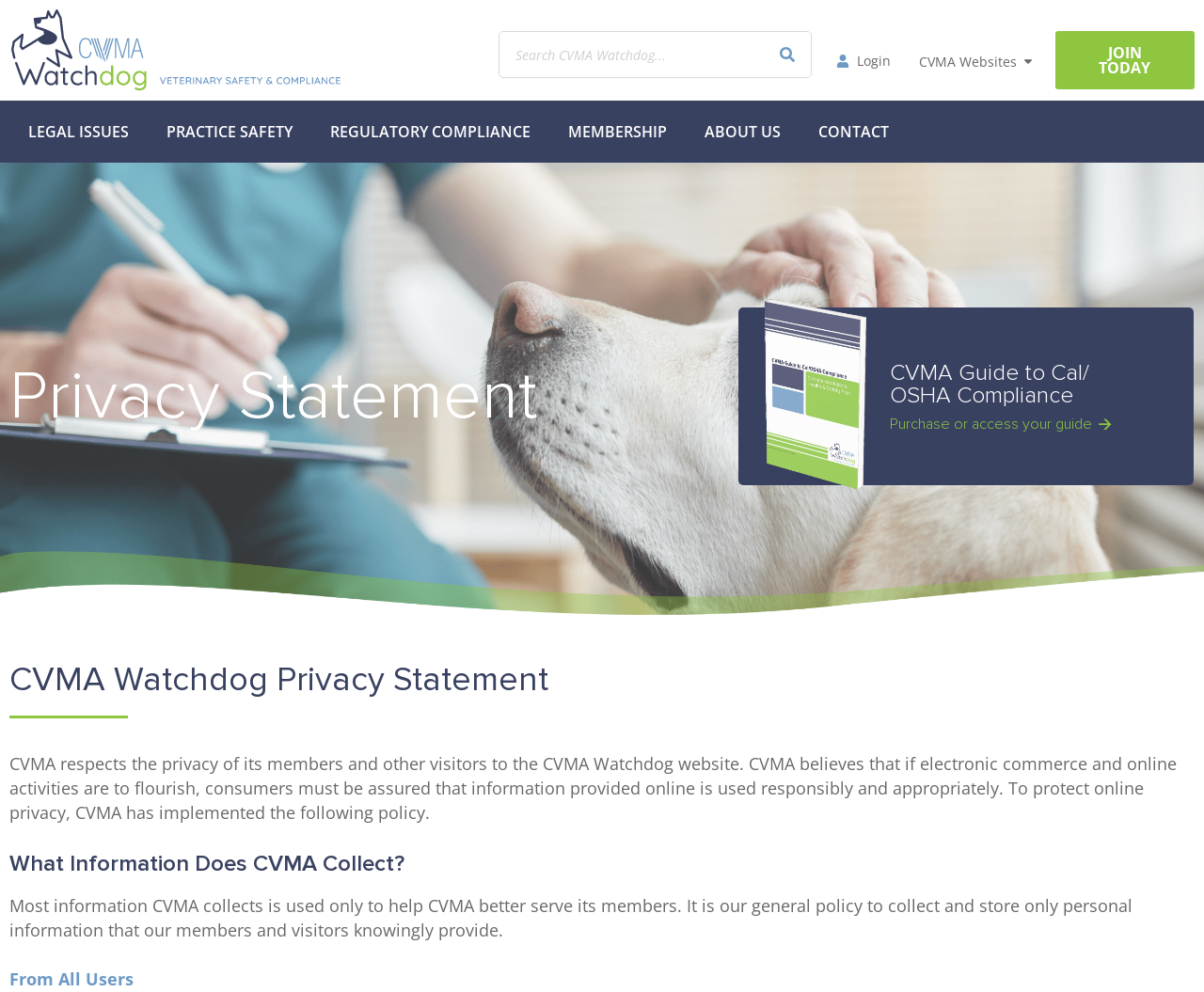What is the purpose of CVMA?
Examine the image closely and answer the question with as much detail as possible.

Based on the webpage, CVMA respects the privacy of its members and other visitors to the CVMA Watchdog website, which implies that CVMA's primary purpose is to serve its members.